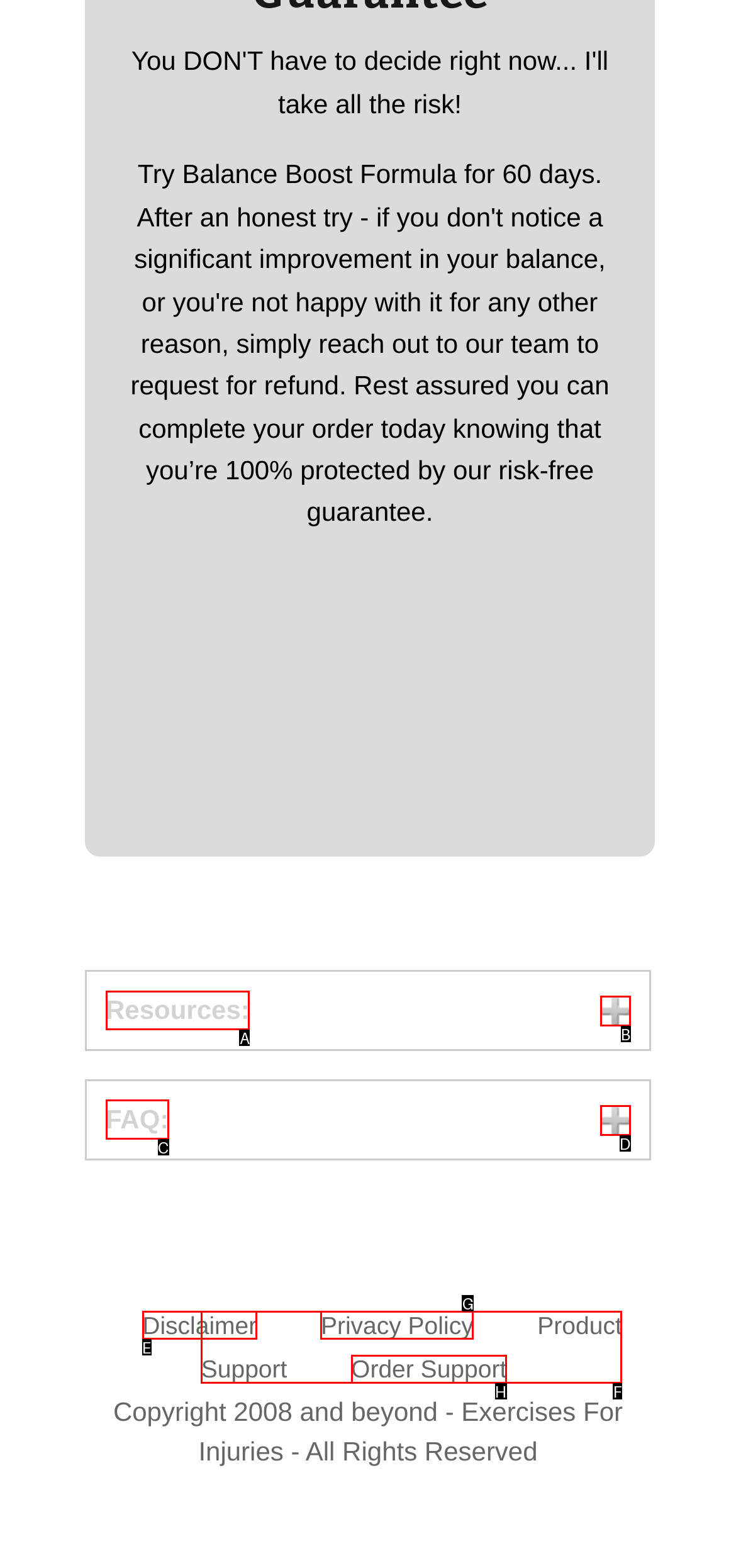Select the appropriate bounding box to fulfill the task: view resources Respond with the corresponding letter from the choices provided.

A